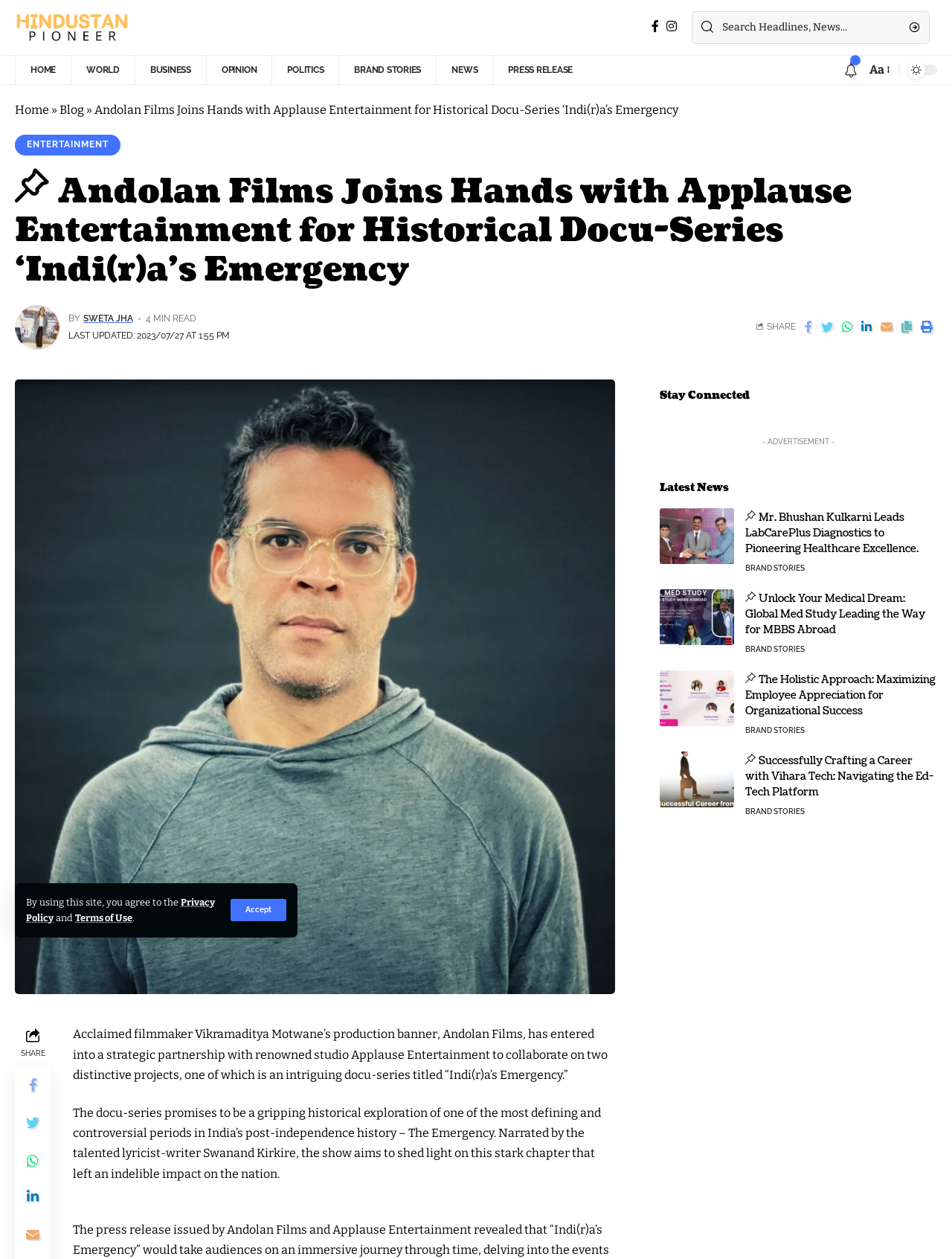Please identify the bounding box coordinates of the region to click in order to complete the task: "Search for news". The coordinates must be four float numbers between 0 and 1, specified as [left, top, right, bottom].

[0.759, 0.009, 0.945, 0.034]